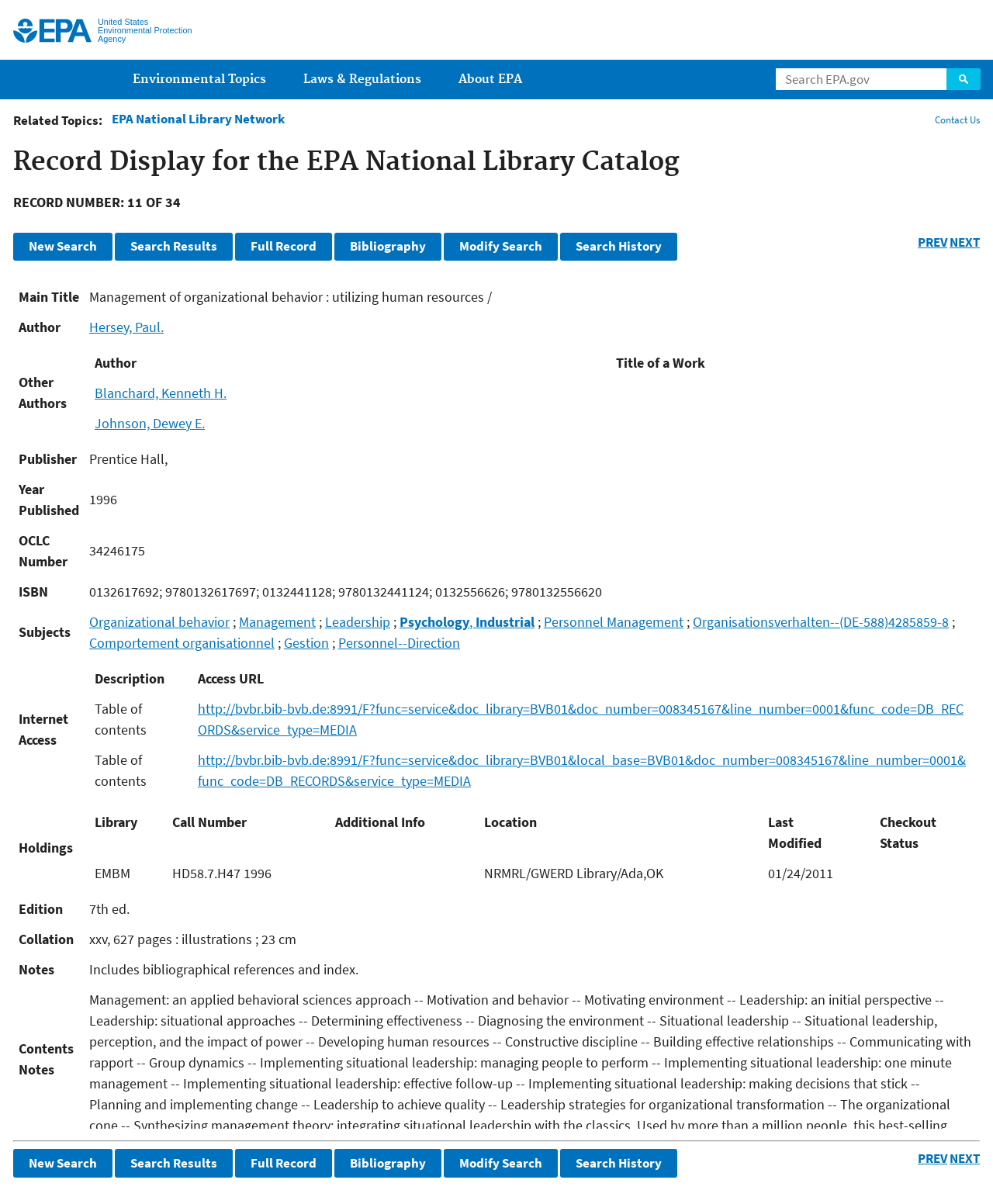What is the year the book was published?
Answer with a single word or phrase, using the screenshot for reference.

1996